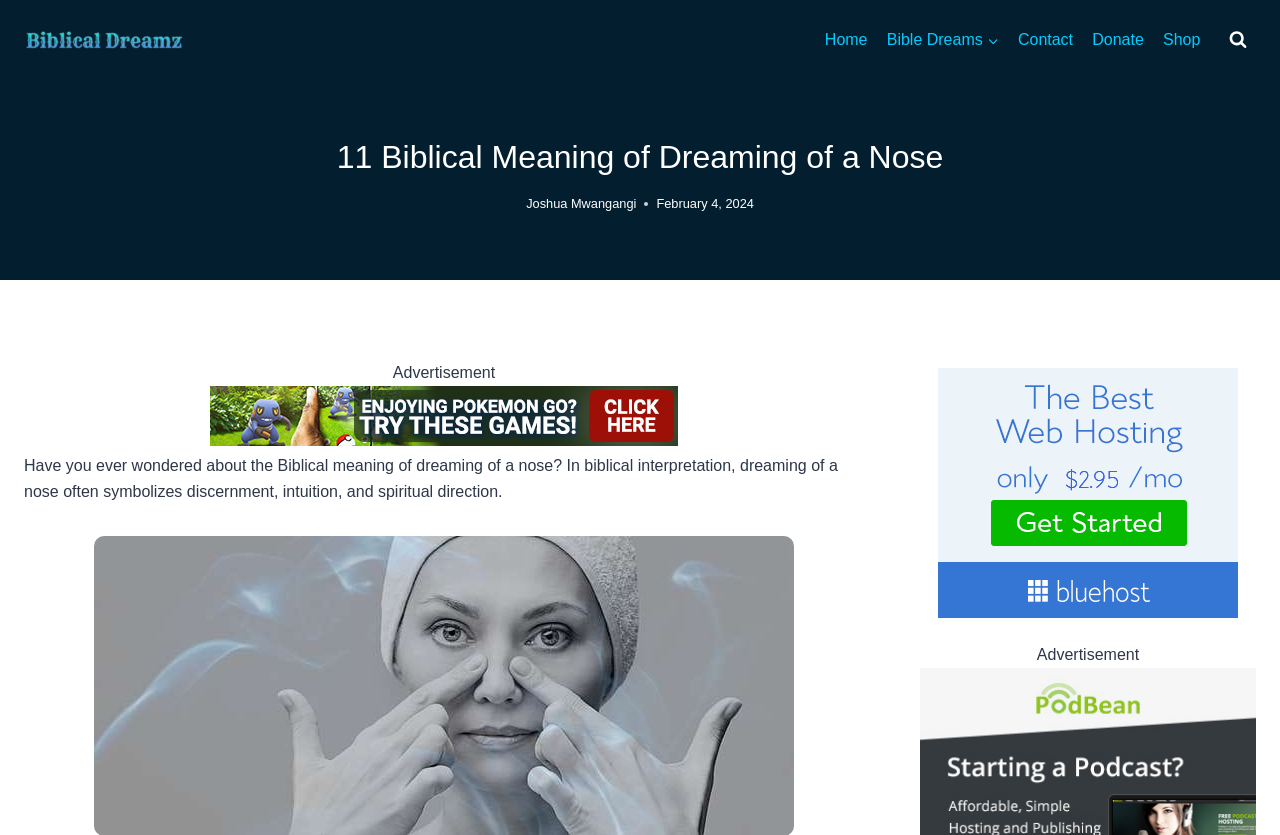Please specify the bounding box coordinates for the clickable region that will help you carry out the instruction: "go to Home".

[0.637, 0.021, 0.685, 0.075]